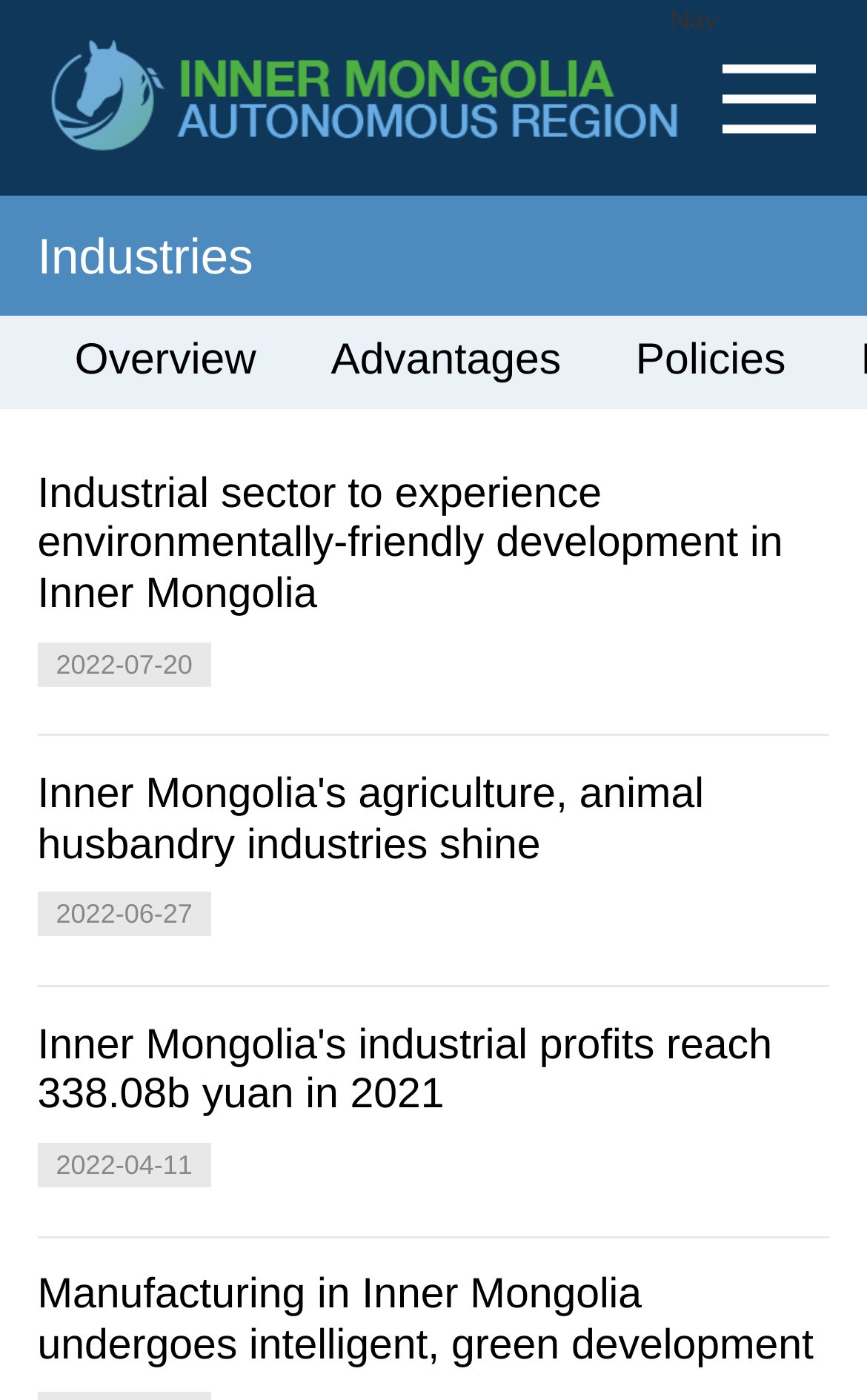Identify the bounding box of the UI element described as follows: "Nav". Provide the coordinates as four float numbers in the range of 0 to 1 [left, top, right, bottom].

[0.773, 0.0, 1.0, 0.141]